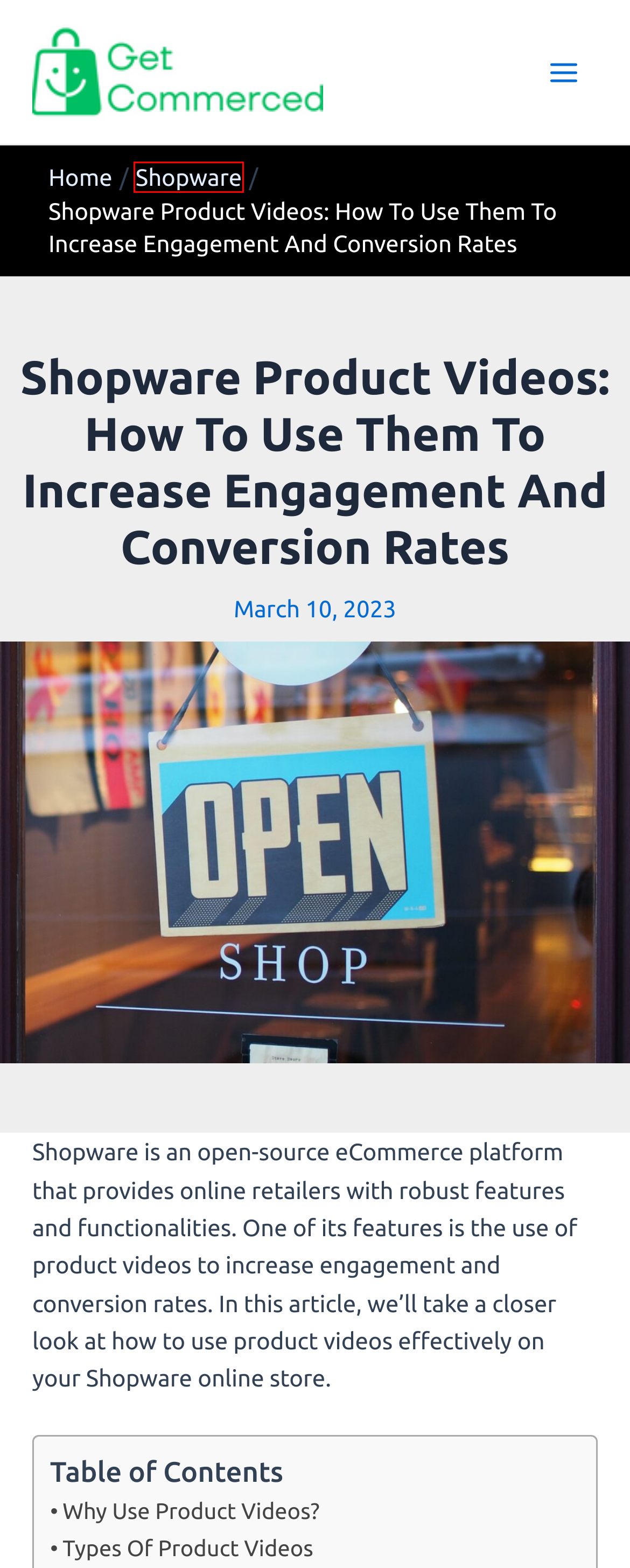Given a webpage screenshot with a red bounding box around a particular element, identify the best description of the new webpage that will appear after clicking on the element inside the red bounding box. Here are the candidates:
A. Shopware Product Images: How To Optimize Them For Better Conversion Rates - Get Commerced
B. How To Configure User Roles In Magento 2 - Get Commerced
C. Your Guide To All The Major Ecommerce Platforms - Get Commerced
D. Shopware - Get Commerced
E. Shopware Product Recommendations: How To Use Them To Increase Sales And Revenue - Get Commerced
F. Shopware Dropshipping: How To Use It To Increase Your Profit Margins - Get Commerced
G. WooCommerce - Get Commerced
H. Shopware Product Filters: How To Use Them To Improve Your User Experience - Get Commerced

D